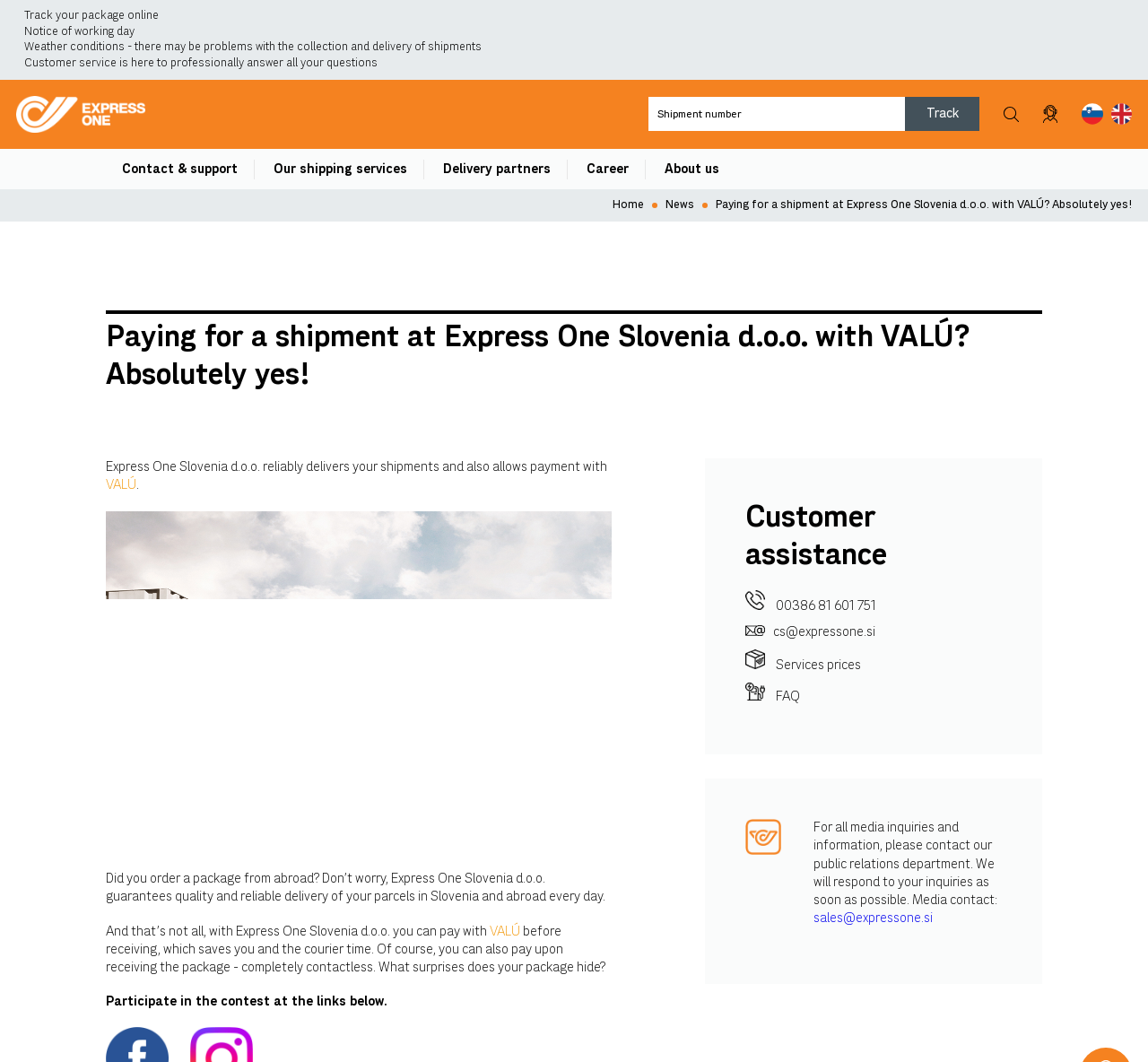What is the company name?
Answer the question with a single word or phrase by looking at the picture.

Express One Slovenia